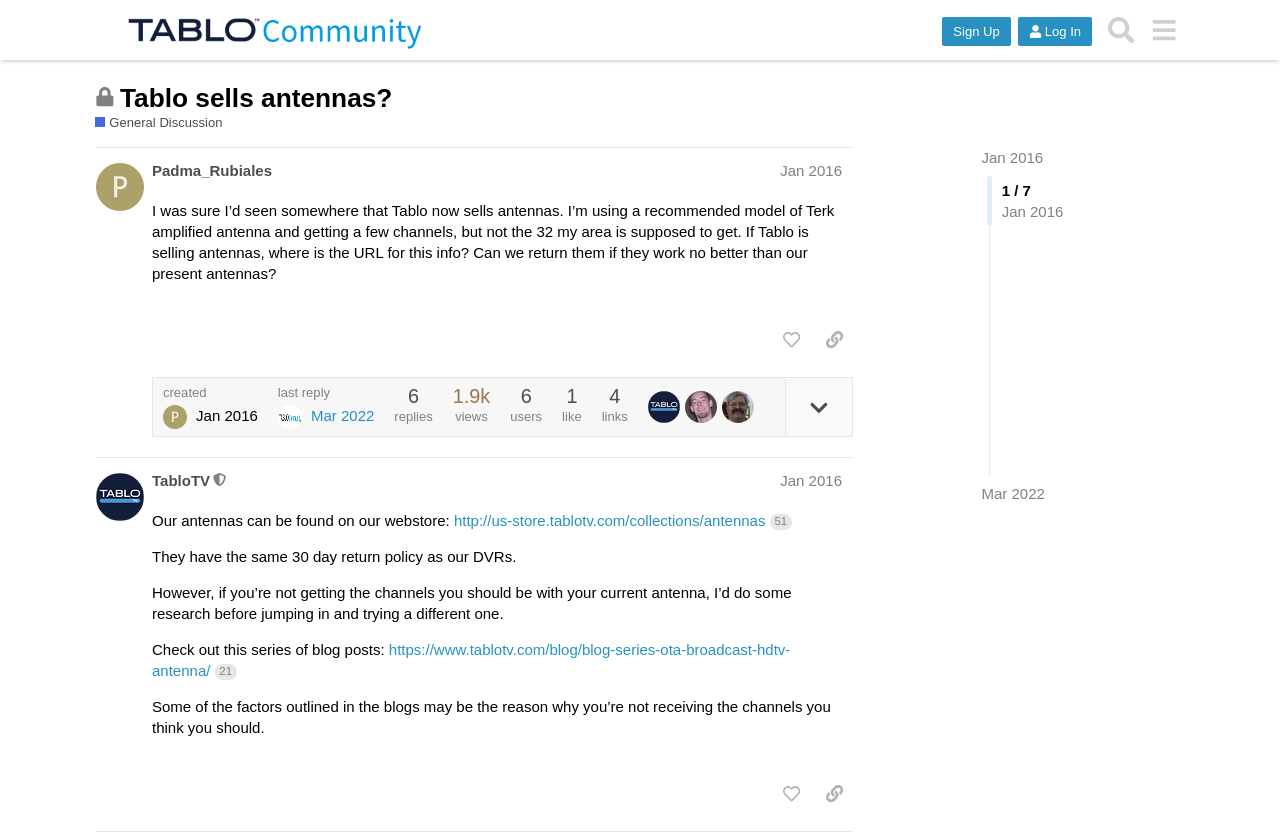Describe all the significant parts and information present on the webpage.

The webpage is a discussion forum on the TabloTV Community website. At the top, there is a header section with a logo and navigation buttons, including "Sign Up", "Log In", "Search", and a menu button. Below the header, there is a heading that indicates the topic of the discussion, "Tablo sells antennas?", which is closed and no longer accepts new replies.

The main content of the page is divided into two posts. The first post is from a user named Padma_Rubiales, dated January 2016. The post contains a question about whether Tablo sells antennas and shares the user's experience with a recommended model of Terk amplified antenna. The post also includes buttons to like, copy a link, and view the user's profile.

The second post is from a moderator, TabloTV, also dated January 2016. The post responds to the original question, providing information about where to find Tablo's antennas on their webstore and mentioning the 30-day return policy. The post also includes links to a series of blog posts about OTA broadcast HDTV antennas and advises the user to research before trying a different antenna.

Throughout the page, there are various buttons, links, and images, including user profiles, timestamps, and icons for likes, replies, views, and users. The page also displays the number of replies, views, and likes for each post.